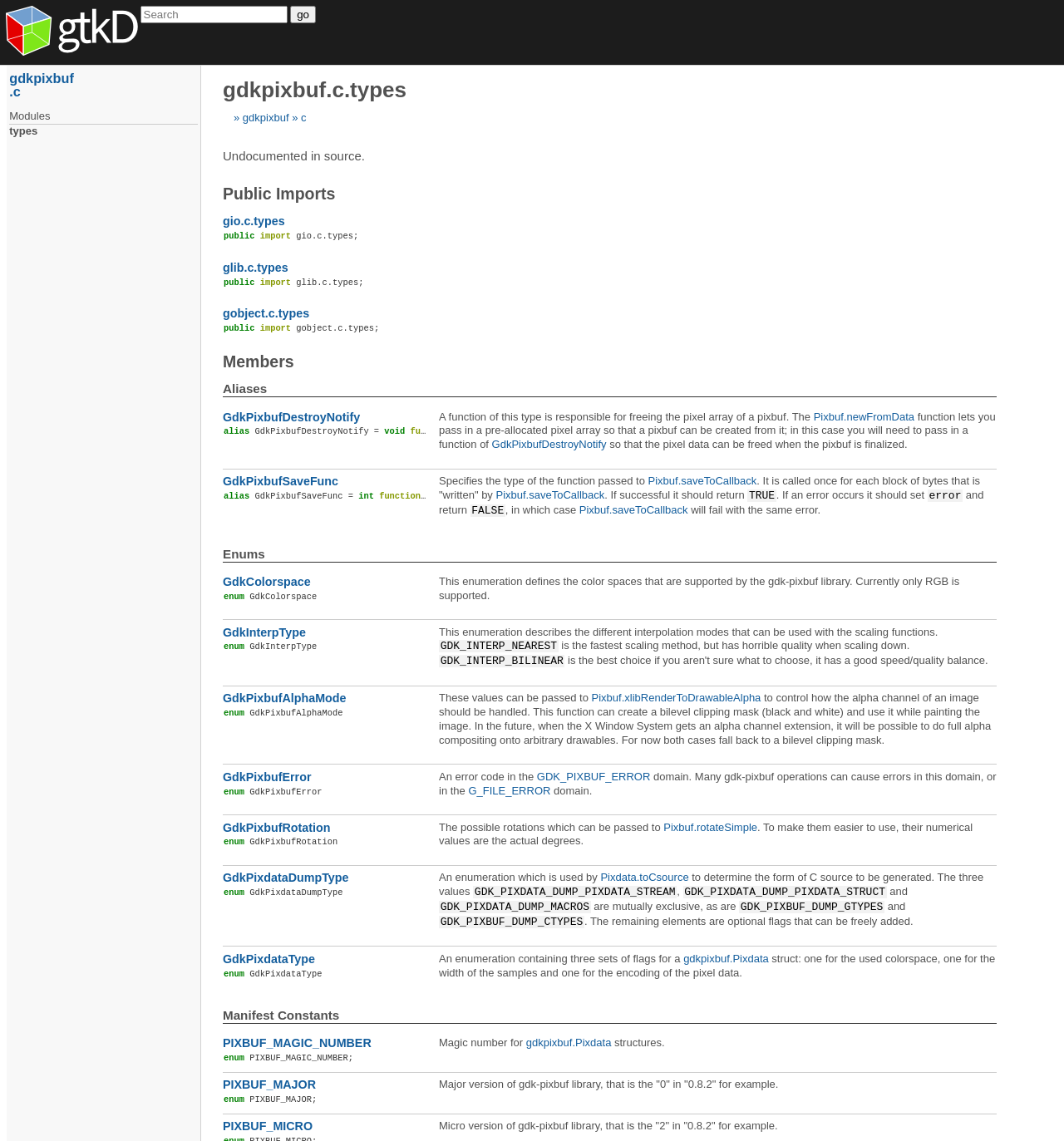Give a short answer using one word or phrase for the question:
What is the type of 'GdkPixbufDestroyNotify'?

alias